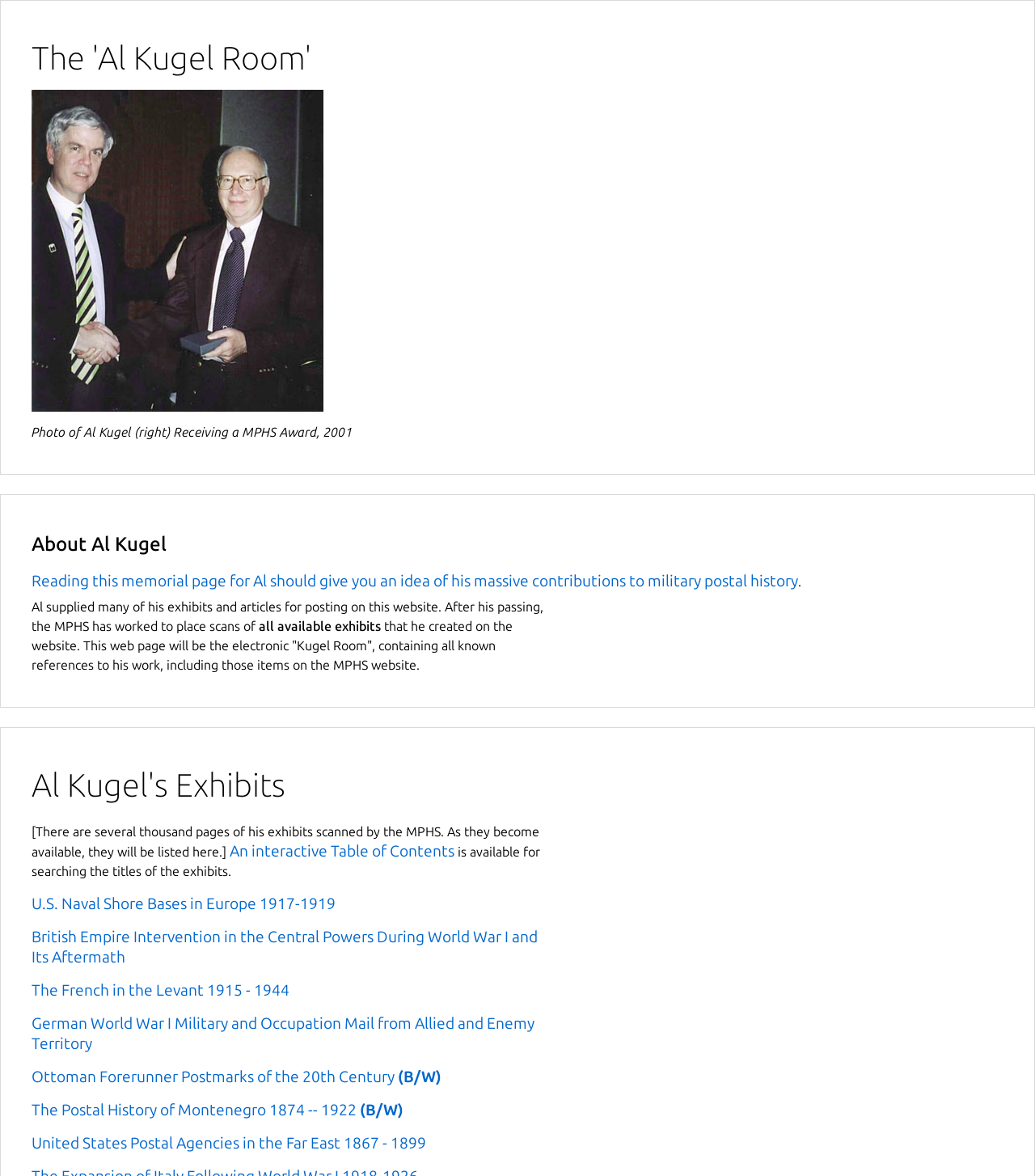Locate the bounding box coordinates of the clickable region to complete the following instruction: "View Al Kugel's memorial page."

[0.031, 0.486, 0.771, 0.501]